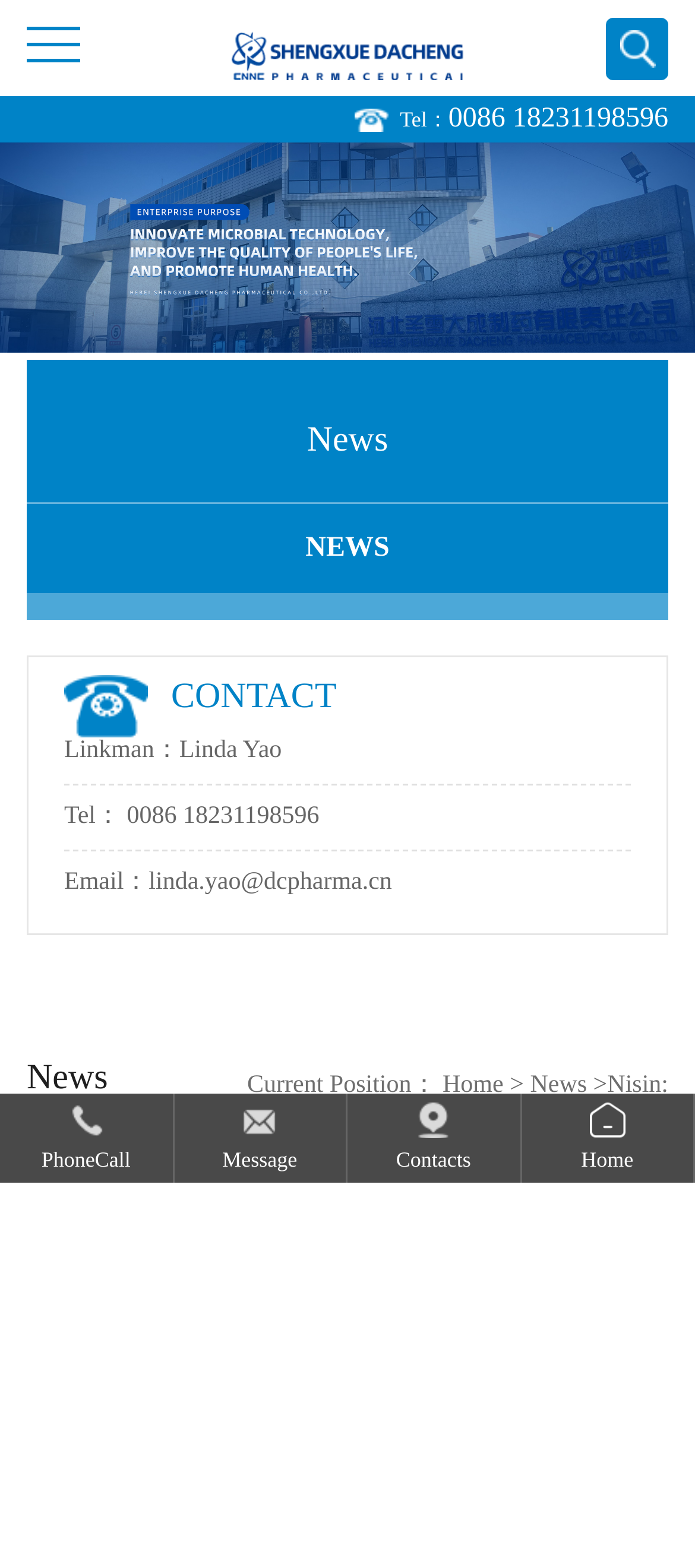Highlight the bounding box coordinates of the element you need to click to perform the following instruction: "Send an email to linda.yao@dcpharma.cn."

[0.214, 0.554, 0.564, 0.571]